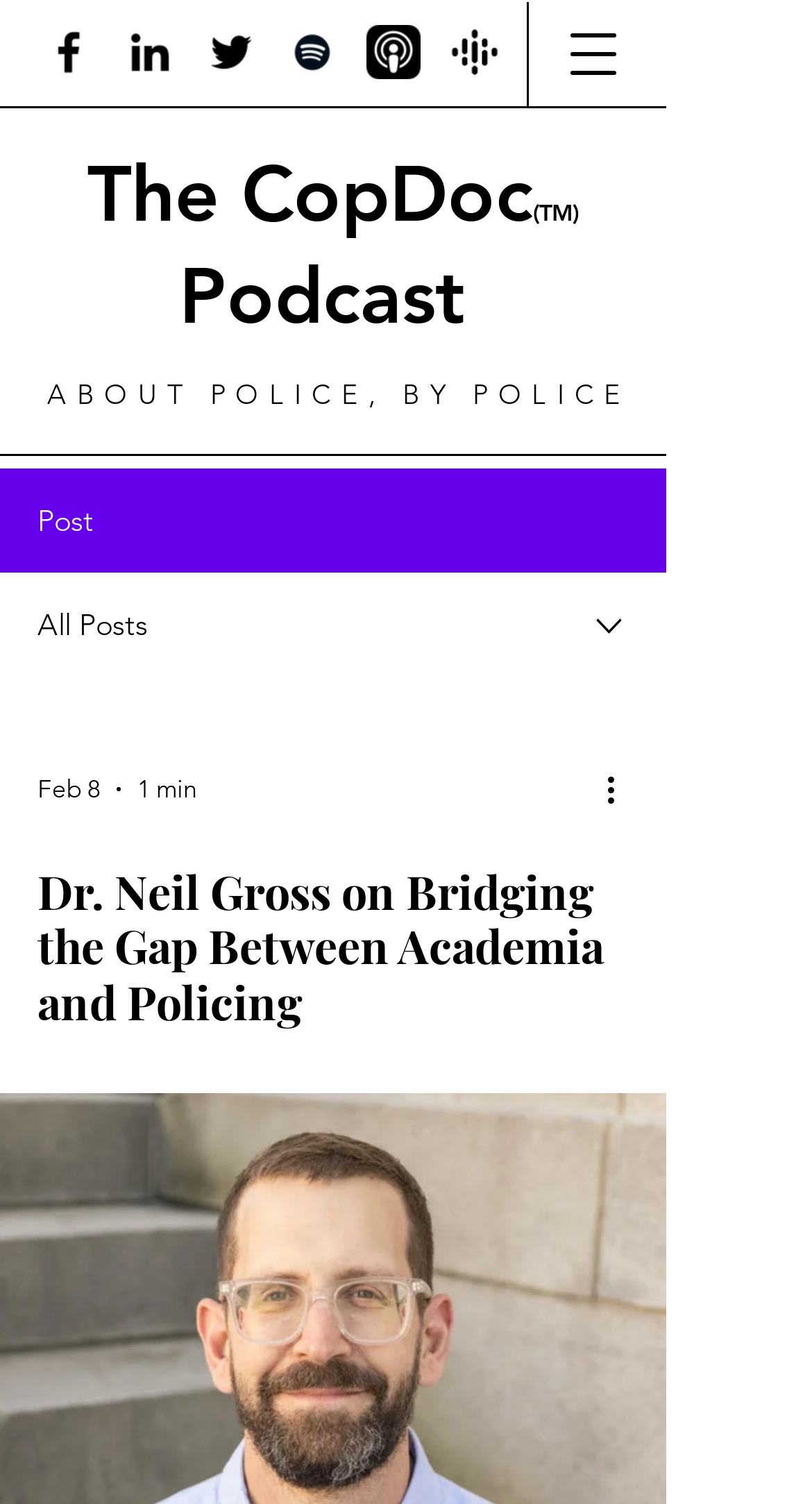Using the element description: "name="your-email" placeholder="E-mail *"", determine the bounding box coordinates. The coordinates should be in the format [left, top, right, bottom], with values between 0 and 1.

None